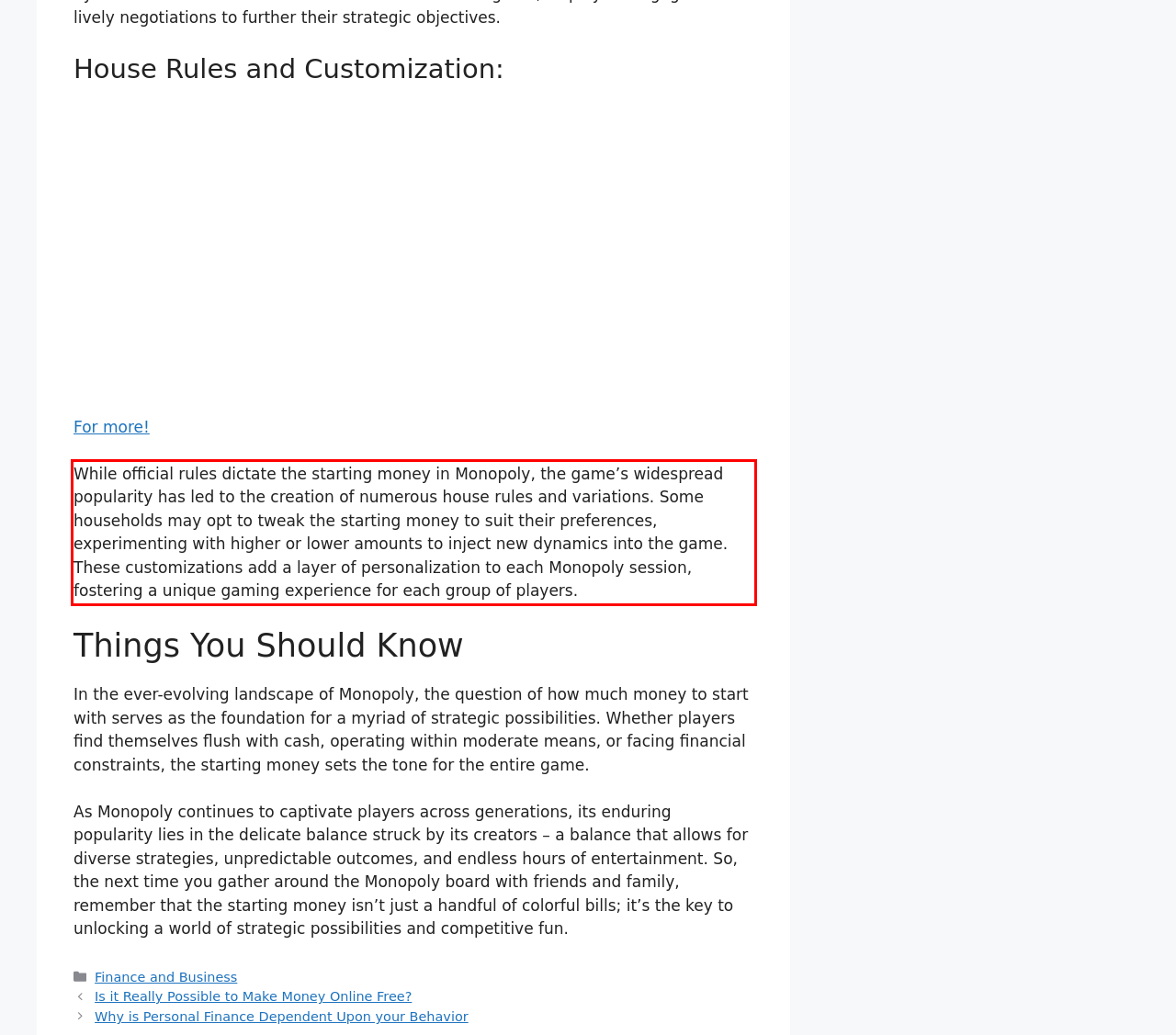Analyze the webpage screenshot and use OCR to recognize the text content in the red bounding box.

While official rules dictate the starting money in Monopoly, the game’s widespread popularity has led to the creation of numerous house rules and variations. Some households may opt to tweak the starting money to suit their preferences, experimenting with higher or lower amounts to inject new dynamics into the game. These customizations add a layer of personalization to each Monopoly session, fostering a unique gaming experience for each group of players.